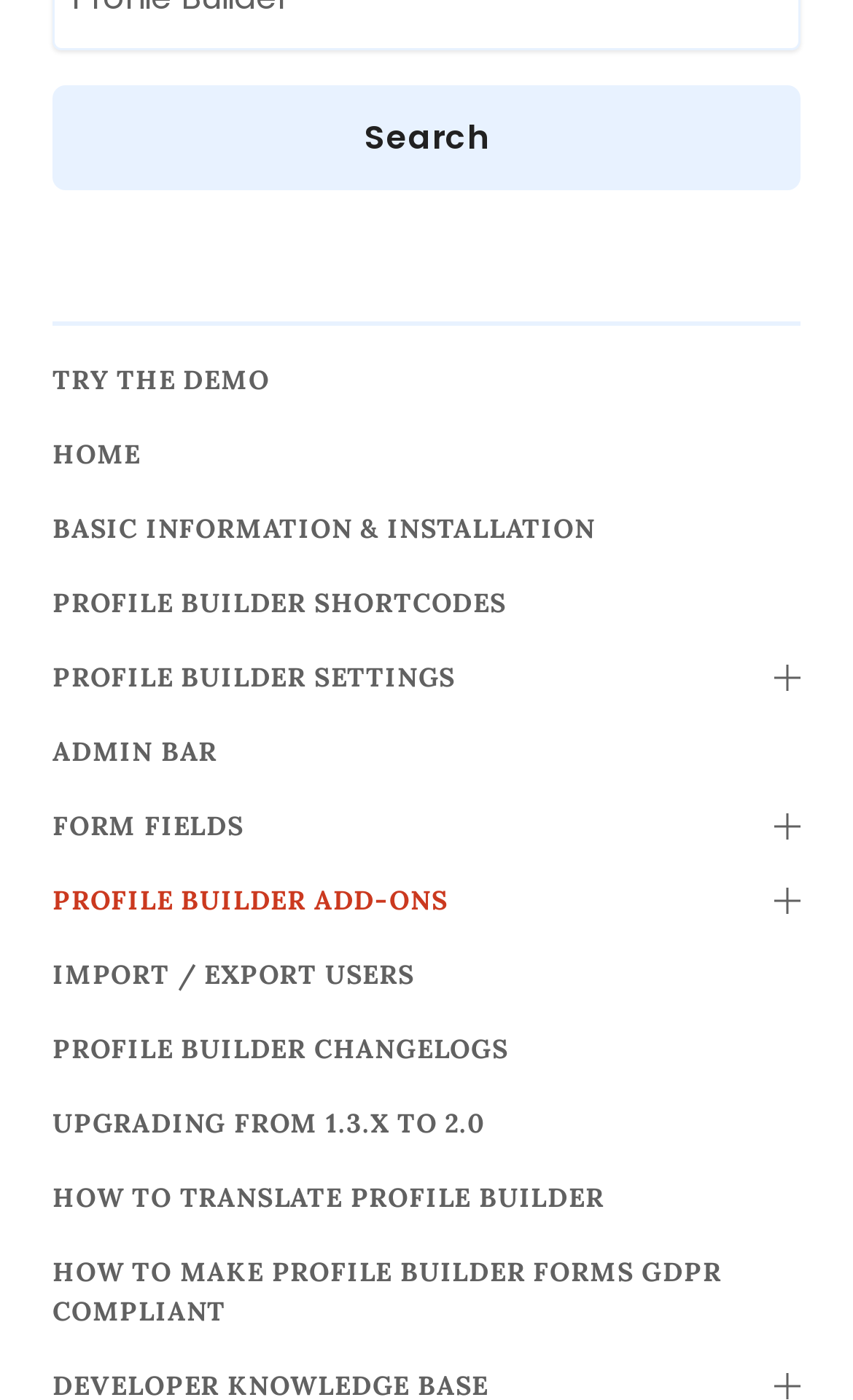What is the purpose of the 'TRY THE DEMO' link? Based on the image, give a response in one word or a short phrase.

To try the demo